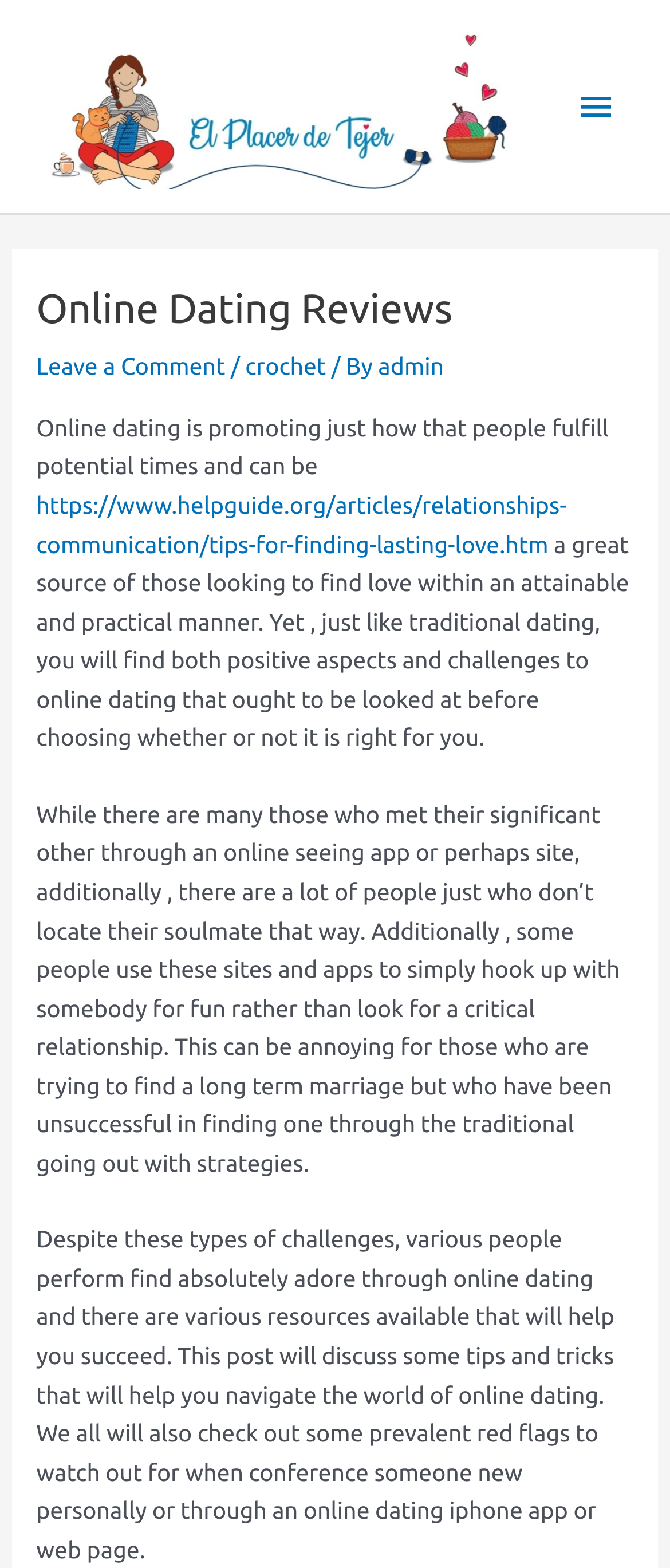What is the main topic of this webpage?
Please elaborate on the answer to the question with detailed information.

Based on the webpage content, it is clear that the main topic is online dating. The heading 'Online Dating Reviews' and the text discussing the pros and cons of online dating suggest that the webpage is focused on this topic.